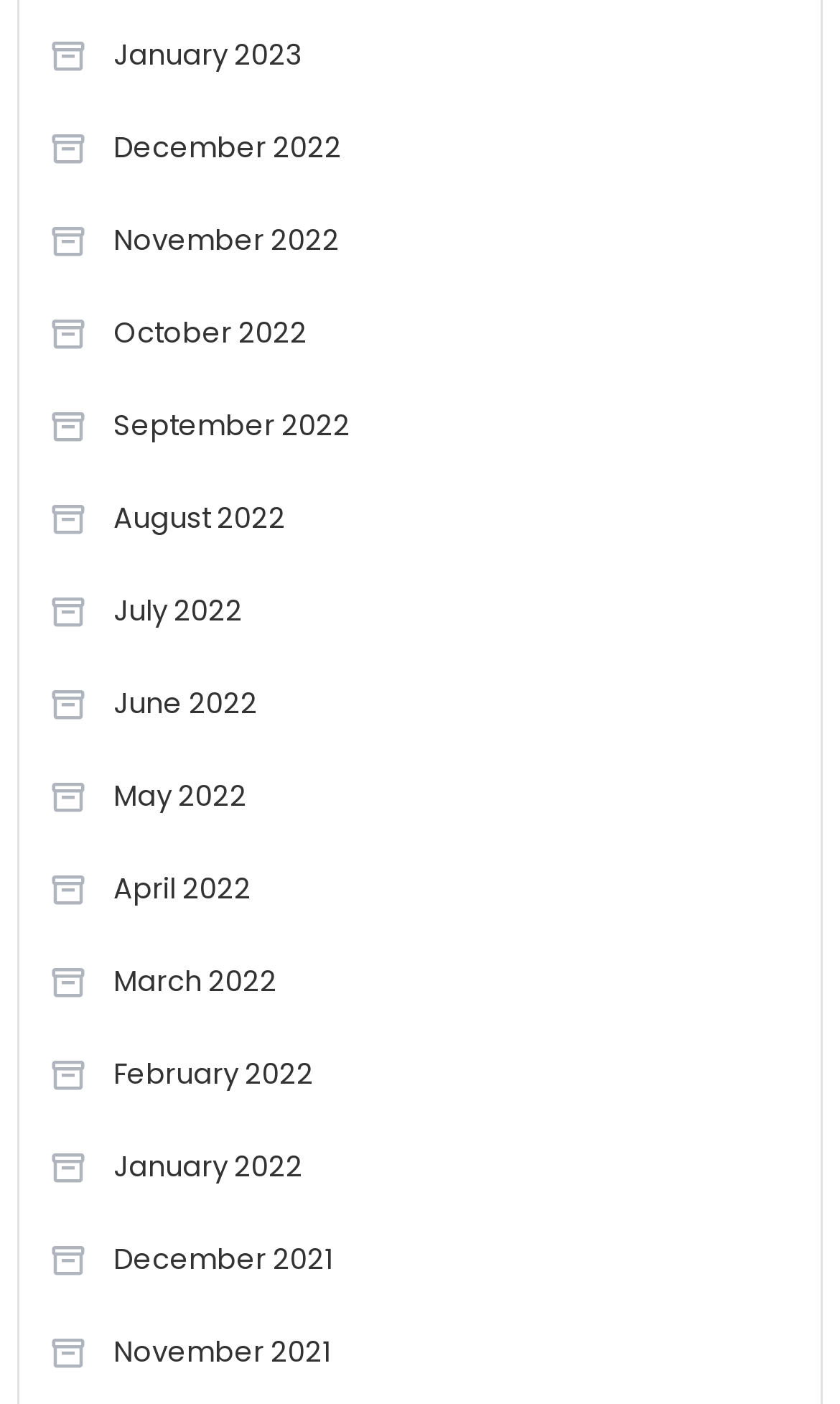Give a one-word or short phrase answer to this question: 
How many months are listed?

12